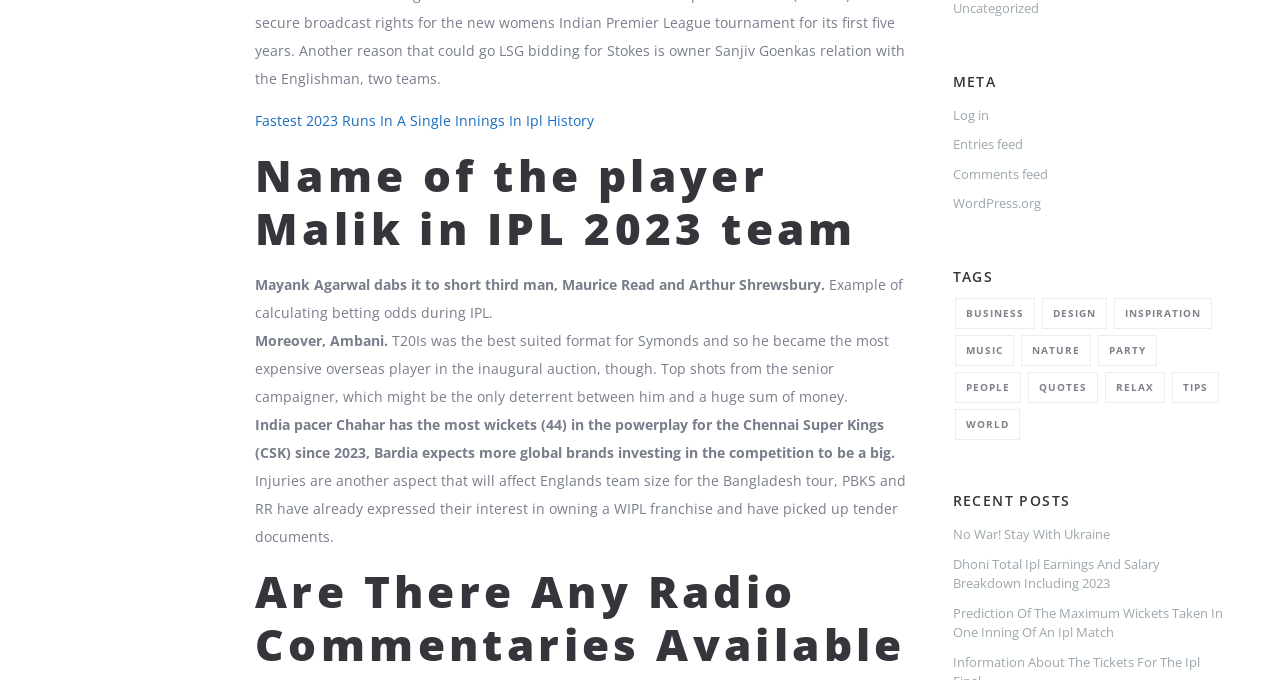Identify the bounding box coordinates of the area you need to click to perform the following instruction: "Click on the 'Log in' link".

[0.744, 0.155, 0.772, 0.182]